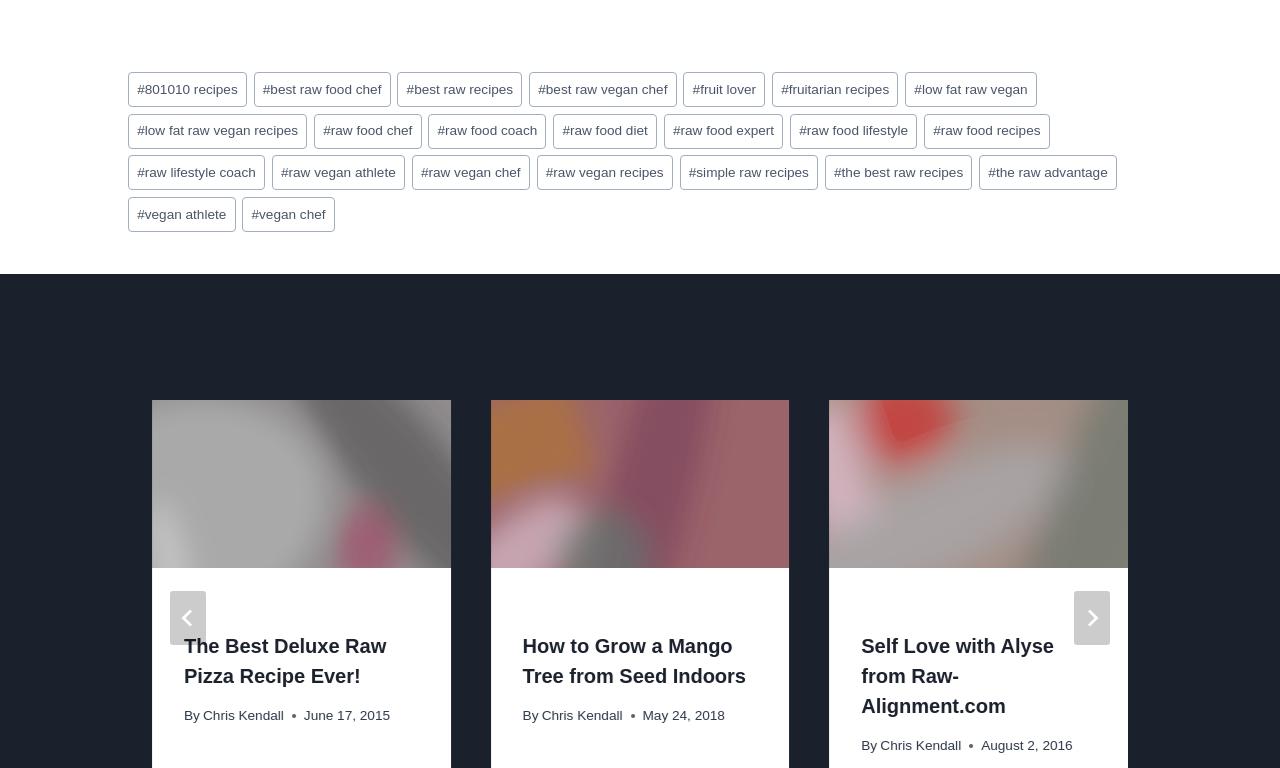What is the format of the dates in the posts?
Your answer should be a single word or phrase derived from the screenshot.

Month Day, Year